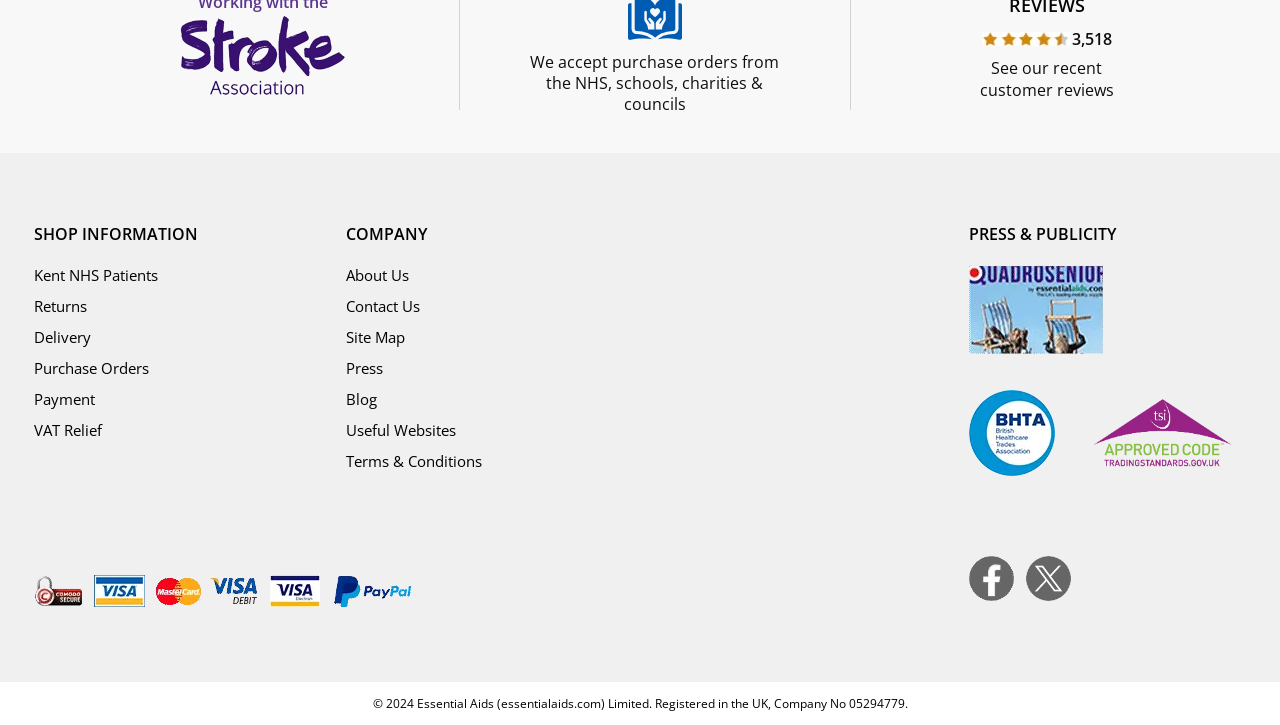Provide the bounding box coordinates in the format (top-left x, top-left y, bottom-right x, bottom-right y). All values are floating point numbers between 0 and 1. Determine the bounding box coordinate of the UI element described as: Home

None